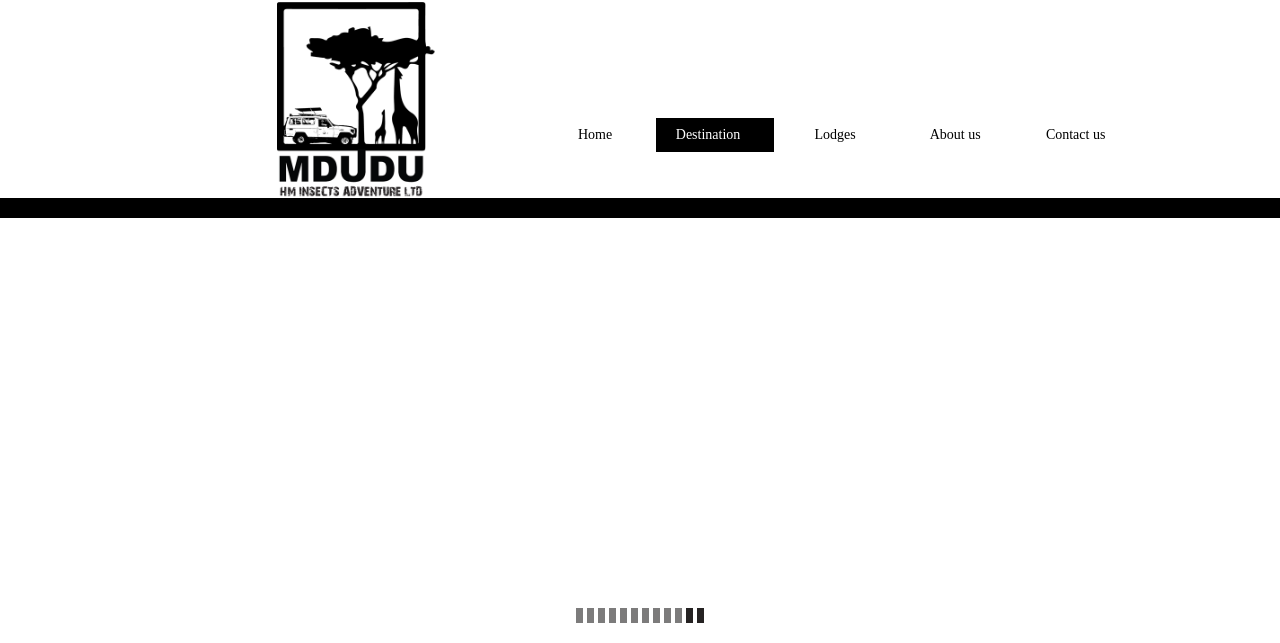Identify the bounding box of the UI element that matches this description: "Lodges".

[0.606, 0.184, 0.699, 0.236]